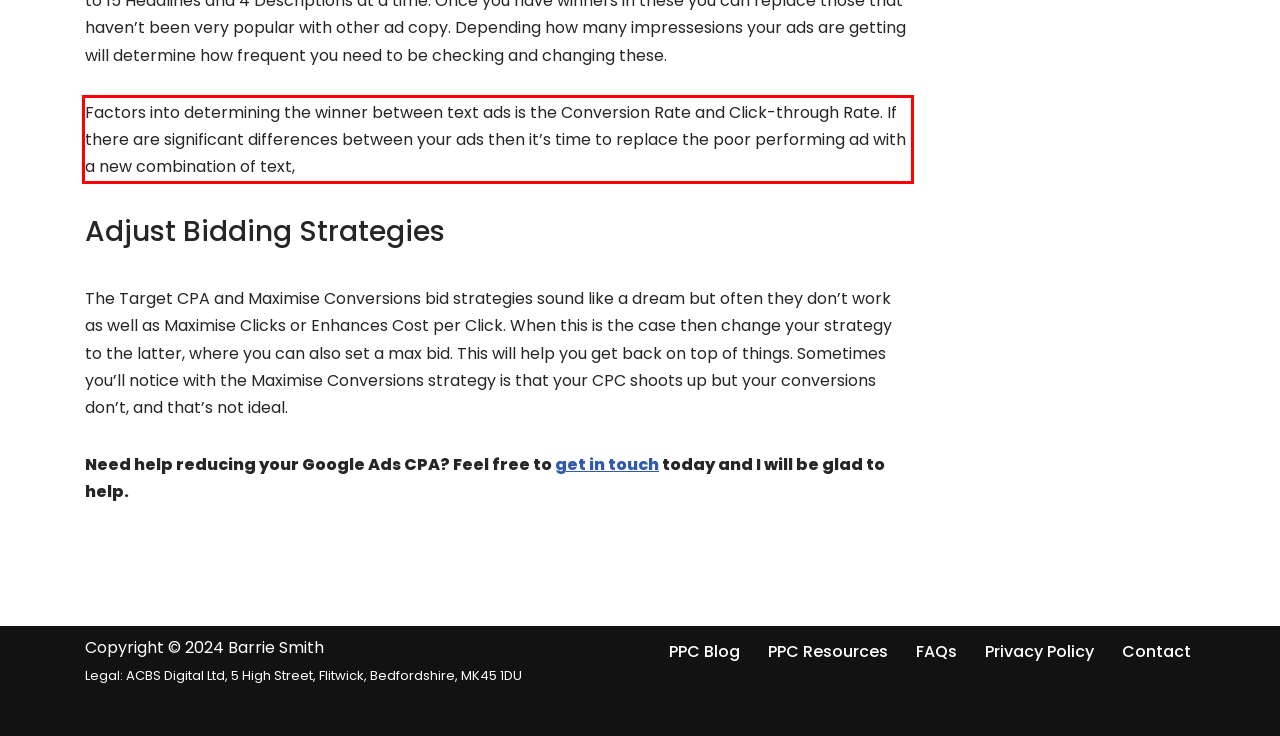Using the provided webpage screenshot, recognize the text content in the area marked by the red bounding box.

Factors into determining the winner between text ads is the Conversion Rate and Click-through Rate. If there are significant differences between your ads then it’s time to replace the poor performing ad with a new combination of text,